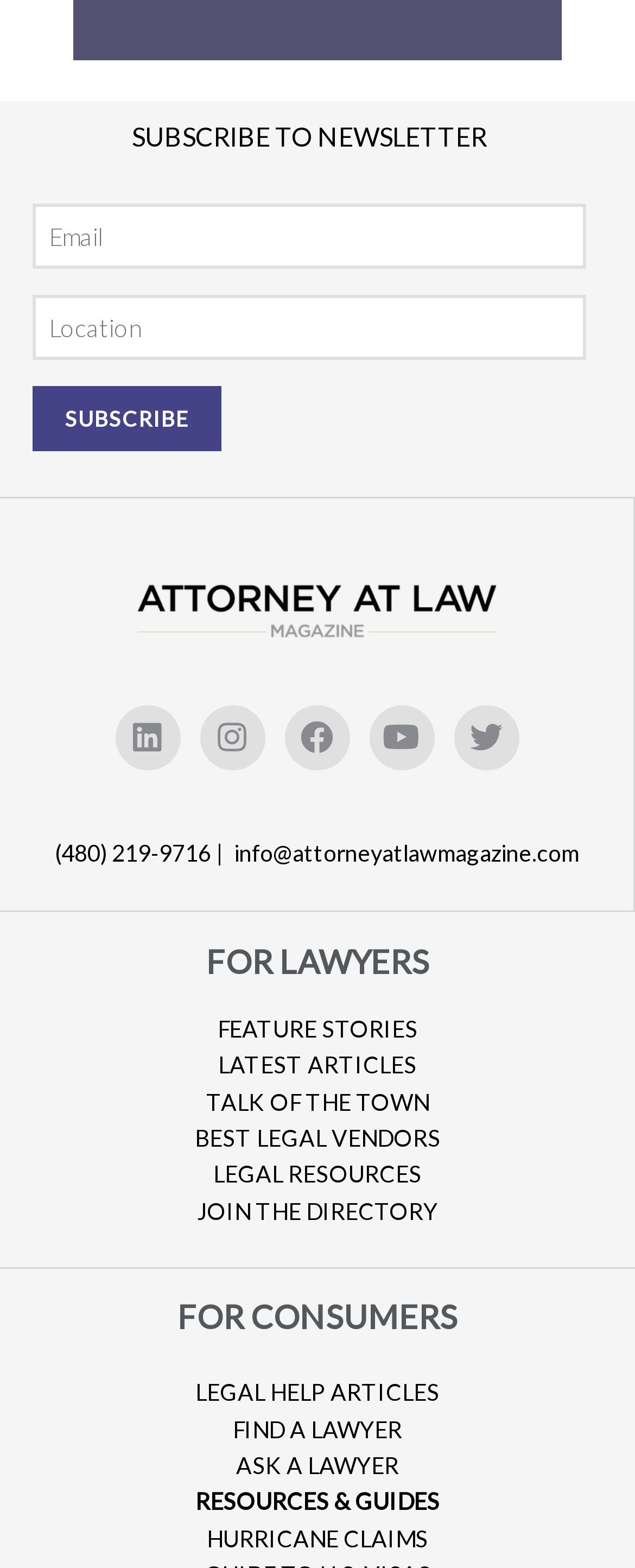Provide the bounding box coordinates in the format (top-left x, top-left y, bottom-right x, bottom-right y). All values are floating point numbers between 0 and 1. Determine the bounding box coordinate of the UI element described as: Legal Help Articles

[0.308, 0.875, 0.692, 0.893]